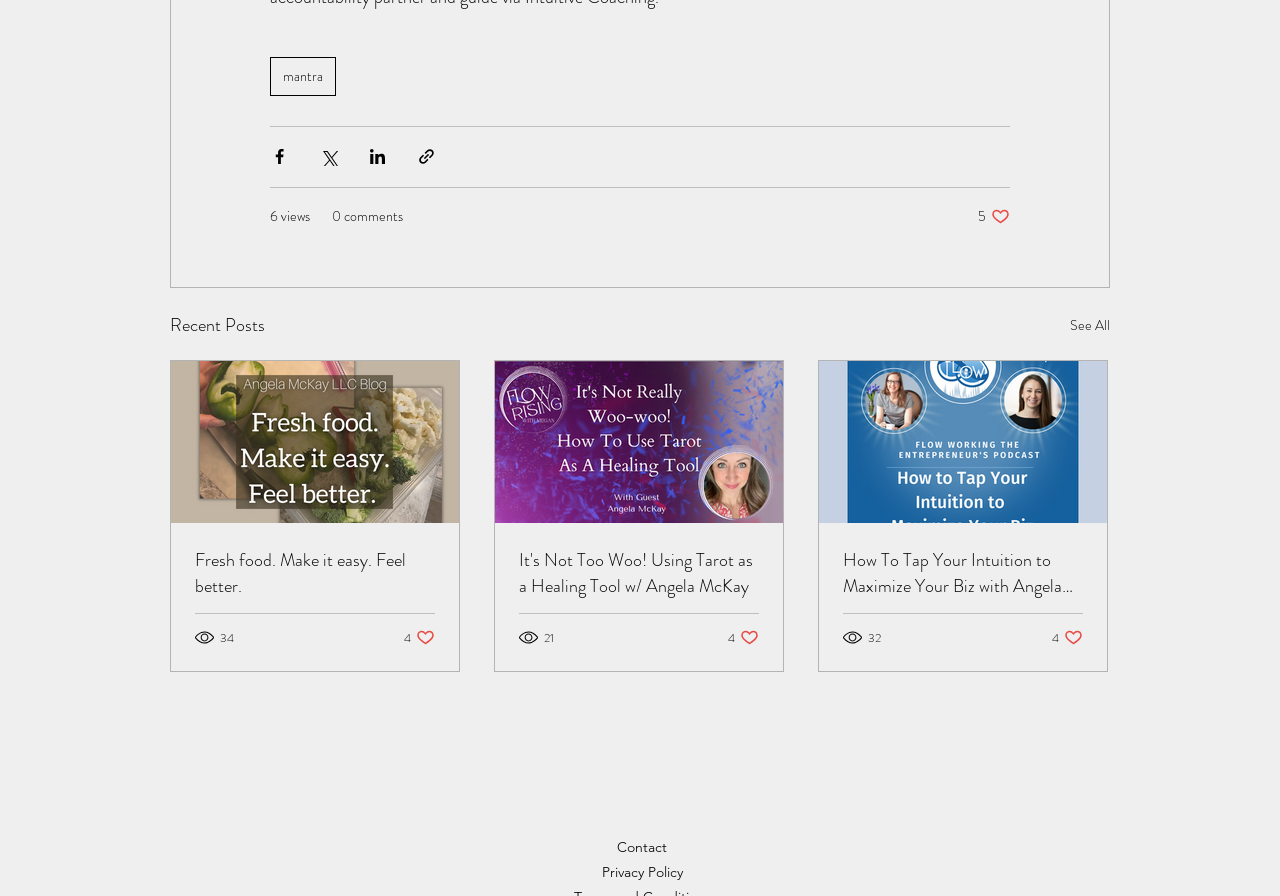Use a single word or phrase to answer this question: 
What is the text of the first article's link?

Fresh food. Make it easy. Feel better.